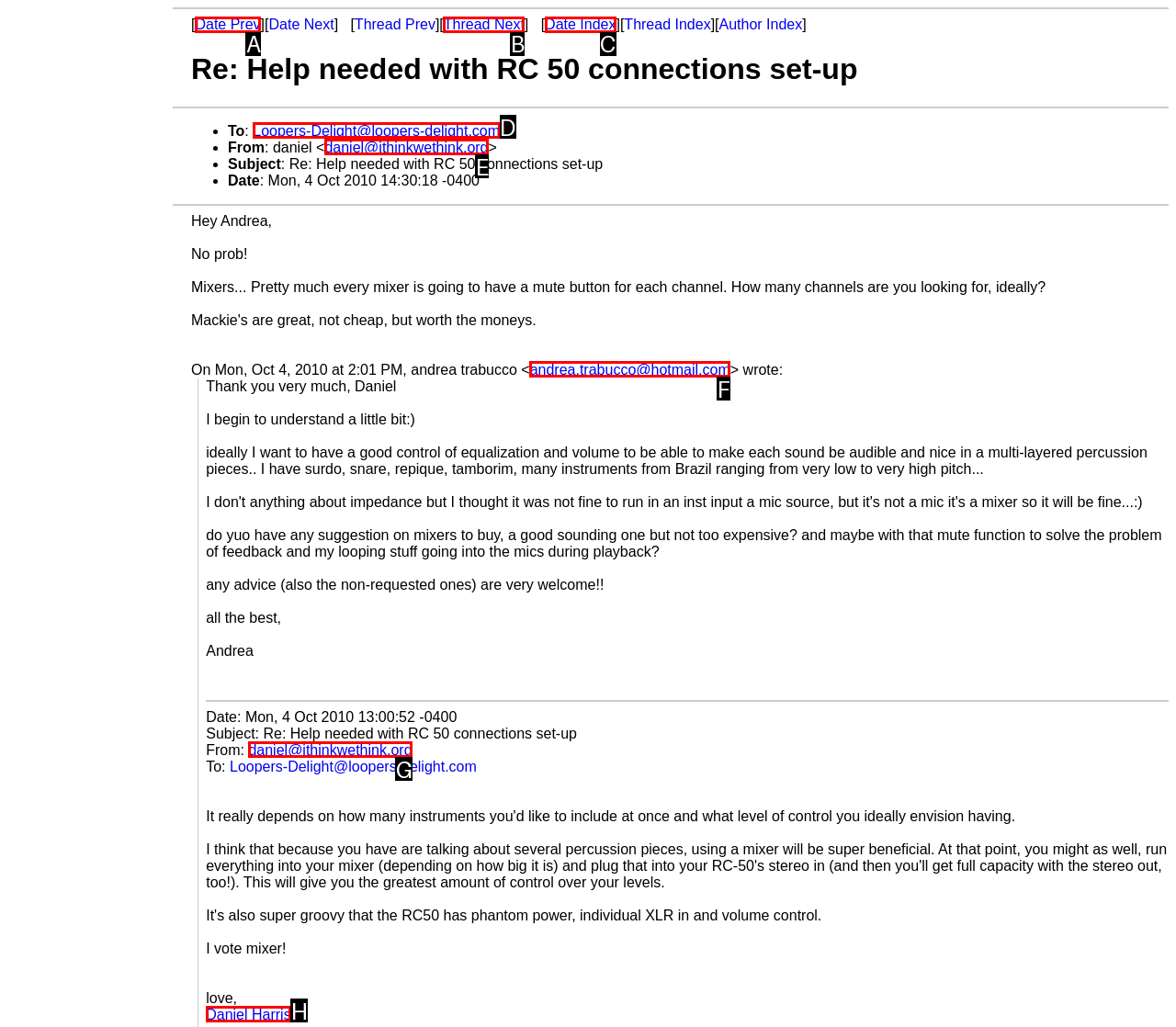From the choices given, find the HTML element that matches this description: andrea.trabucco@hotmail.com. Answer with the letter of the selected option directly.

F